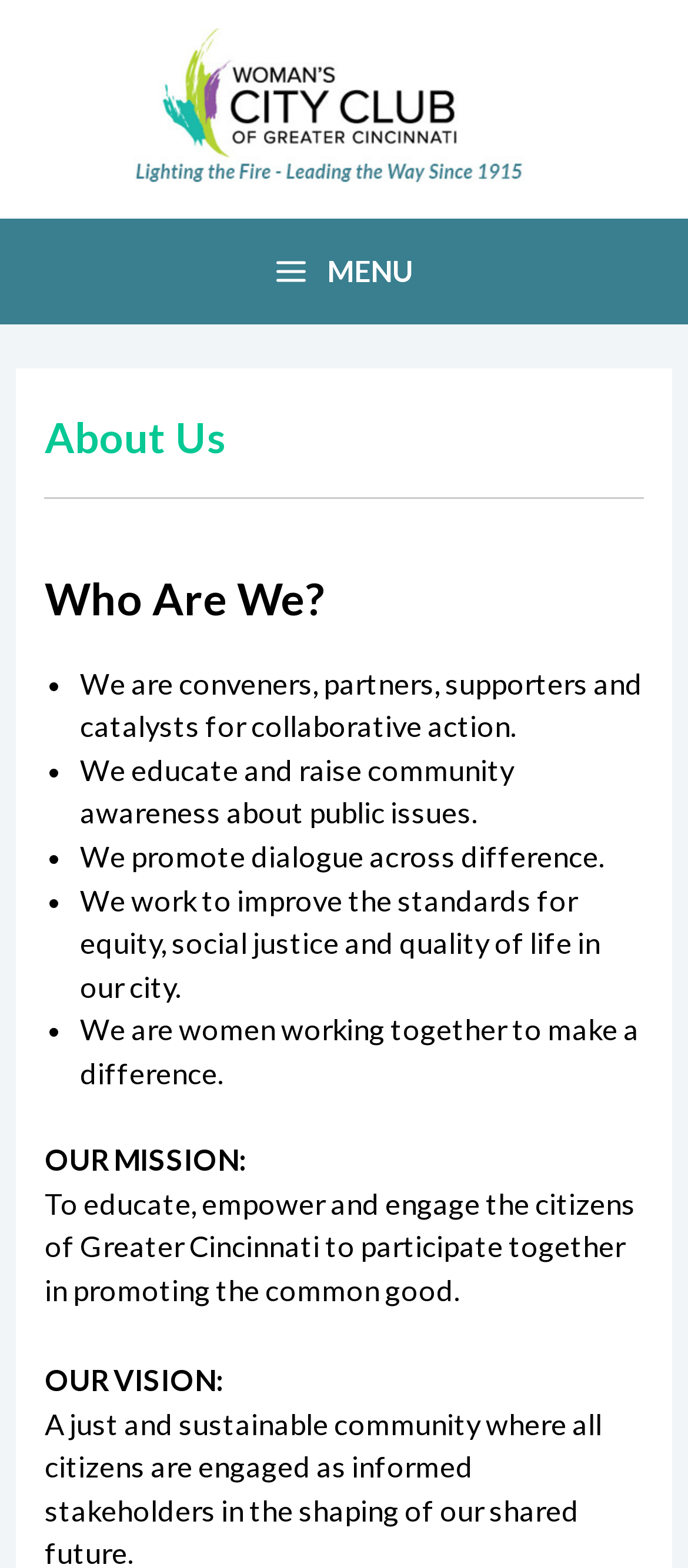What is the organization's vision?
Please provide a single word or phrase as the answer based on the screenshot.

Not specified